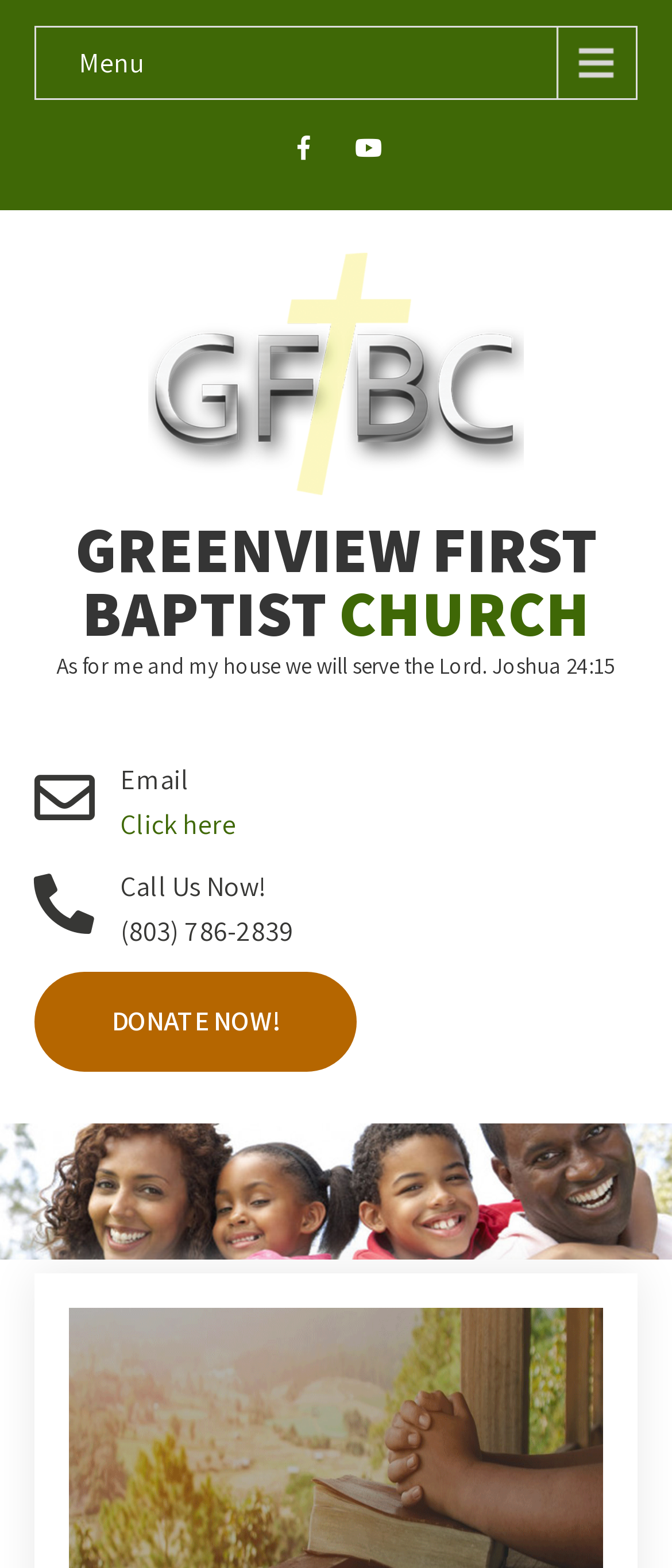Identify the primary heading of the webpage and provide its text.

GREENVIEW FIRST BAPTIST CHURCH